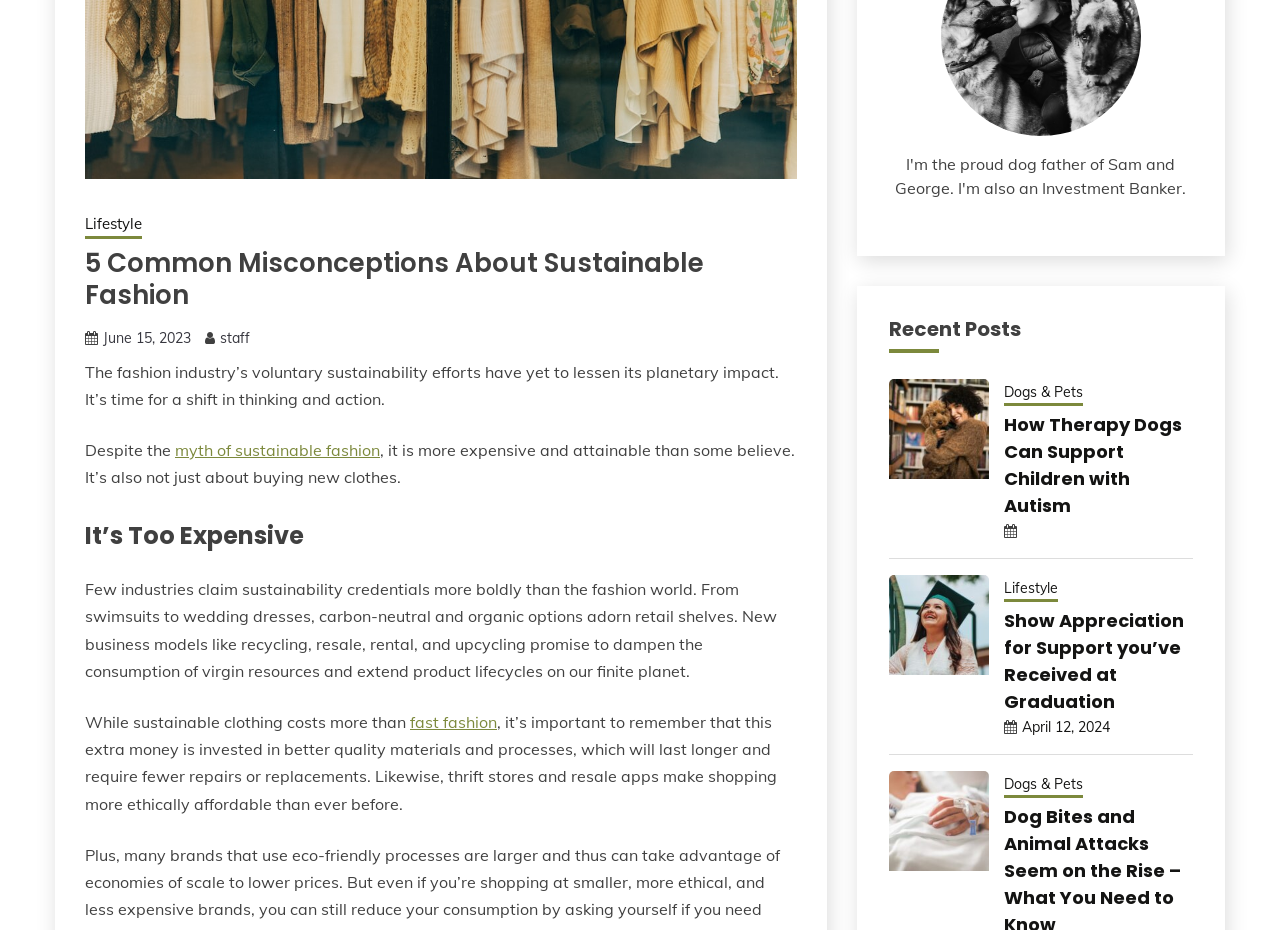Identify the bounding box coordinates for the UI element mentioned here: "April 12, 2024April 12, 2024". Provide the coordinates as four float values between 0 and 1, i.e., [left, top, right, bottom].

[0.798, 0.772, 0.867, 0.791]